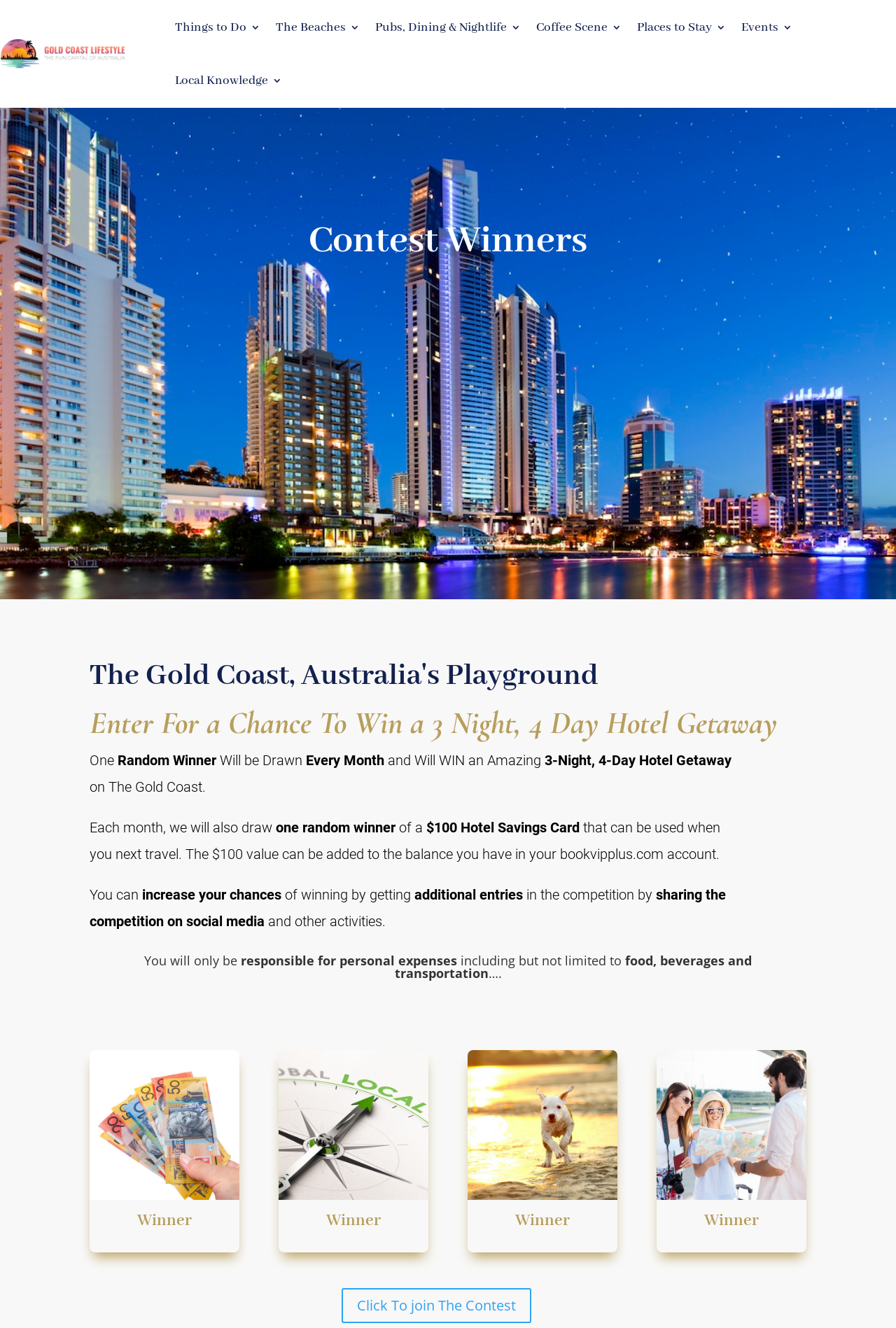Please locate the clickable area by providing the bounding box coordinates to follow this instruction: "Enter the contest".

[0.381, 0.97, 0.593, 0.996]